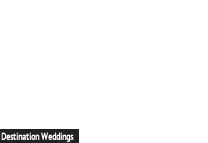Please use the details from the image to answer the following question comprehensively:
What is the purpose of the design element?

The design element serves to attract attention to the theme of destination weddings, which resonates with those planning to tie the knot in beautiful, far-flung locales, suggesting that its purpose is to draw attention to this concept.